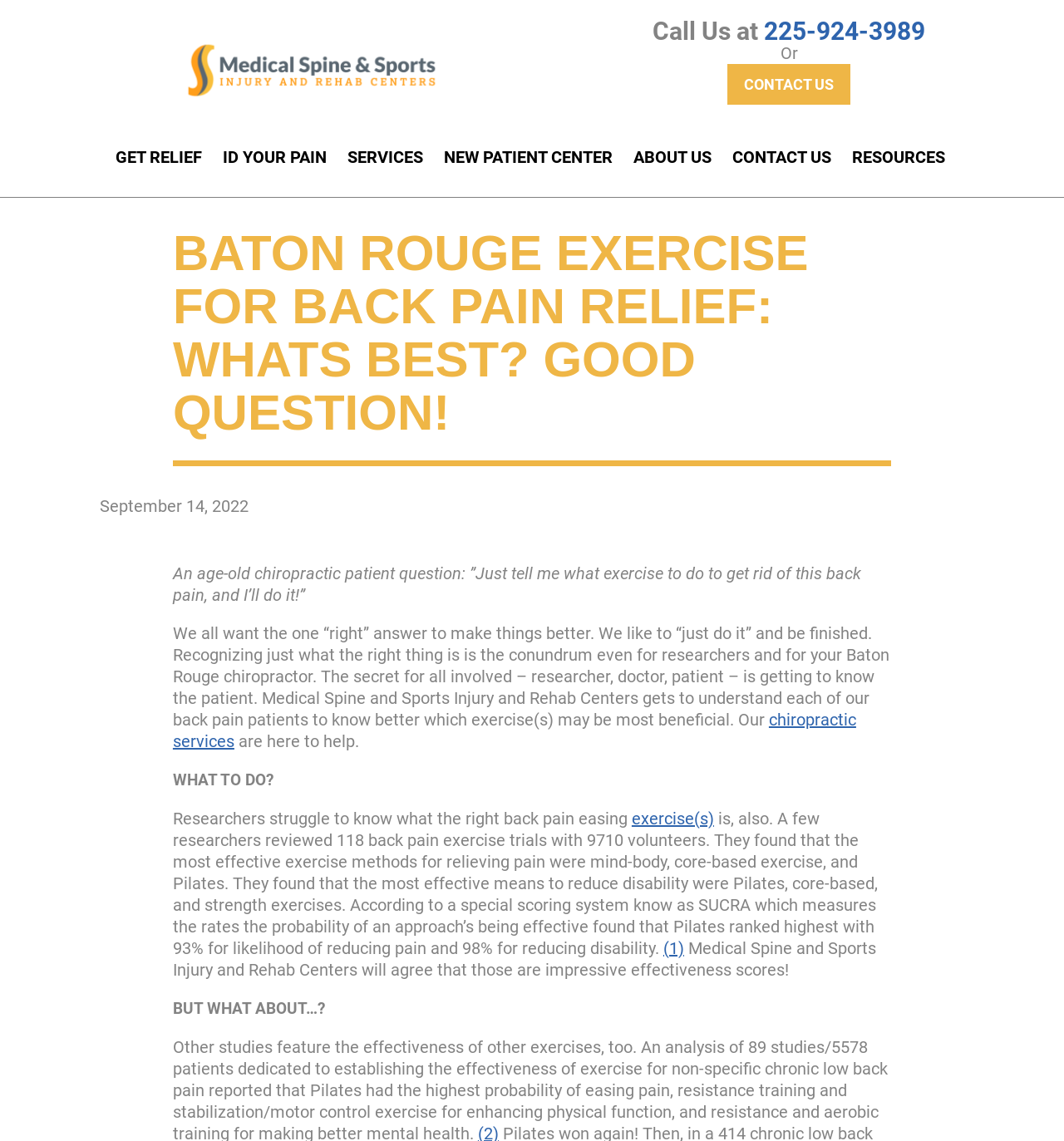Identify the bounding box coordinates of the region that needs to be clicked to carry out this instruction: "Enter your name in the 'Name' field". Provide these coordinates as four float numbers ranging from 0 to 1, i.e., [left, top, right, bottom].

None